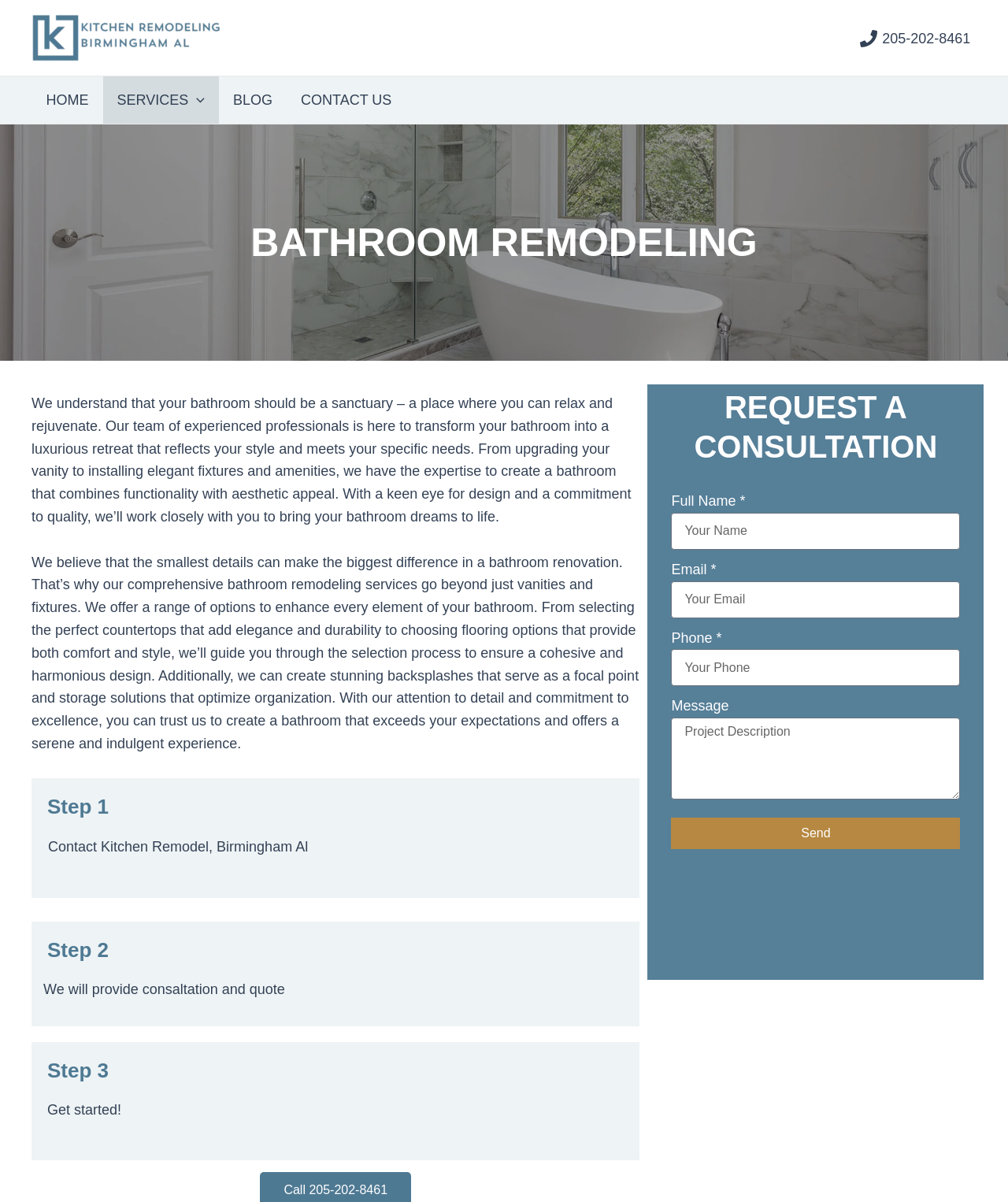Identify the bounding box coordinates for the region to click in order to carry out this instruction: "Request a consultation". Provide the coordinates using four float numbers between 0 and 1, formatted as [left, top, right, bottom].

[0.646, 0.322, 0.973, 0.388]